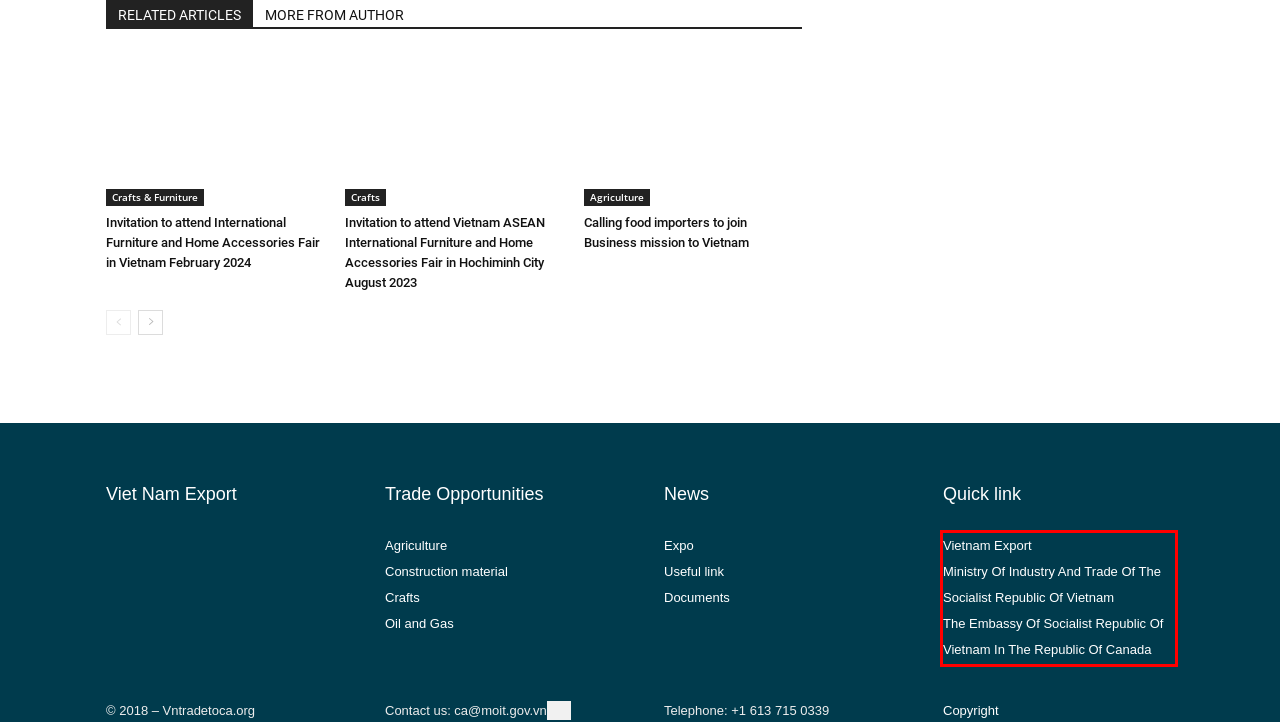Look at the provided screenshot of the webpage and perform OCR on the text within the red bounding box.

Vietnam Export Ministry Of Industry And Trade Of The Socialist Republic Of Vietnam The Embassy Of Socialist Republic Of Vietnam In The Republic Of Canada